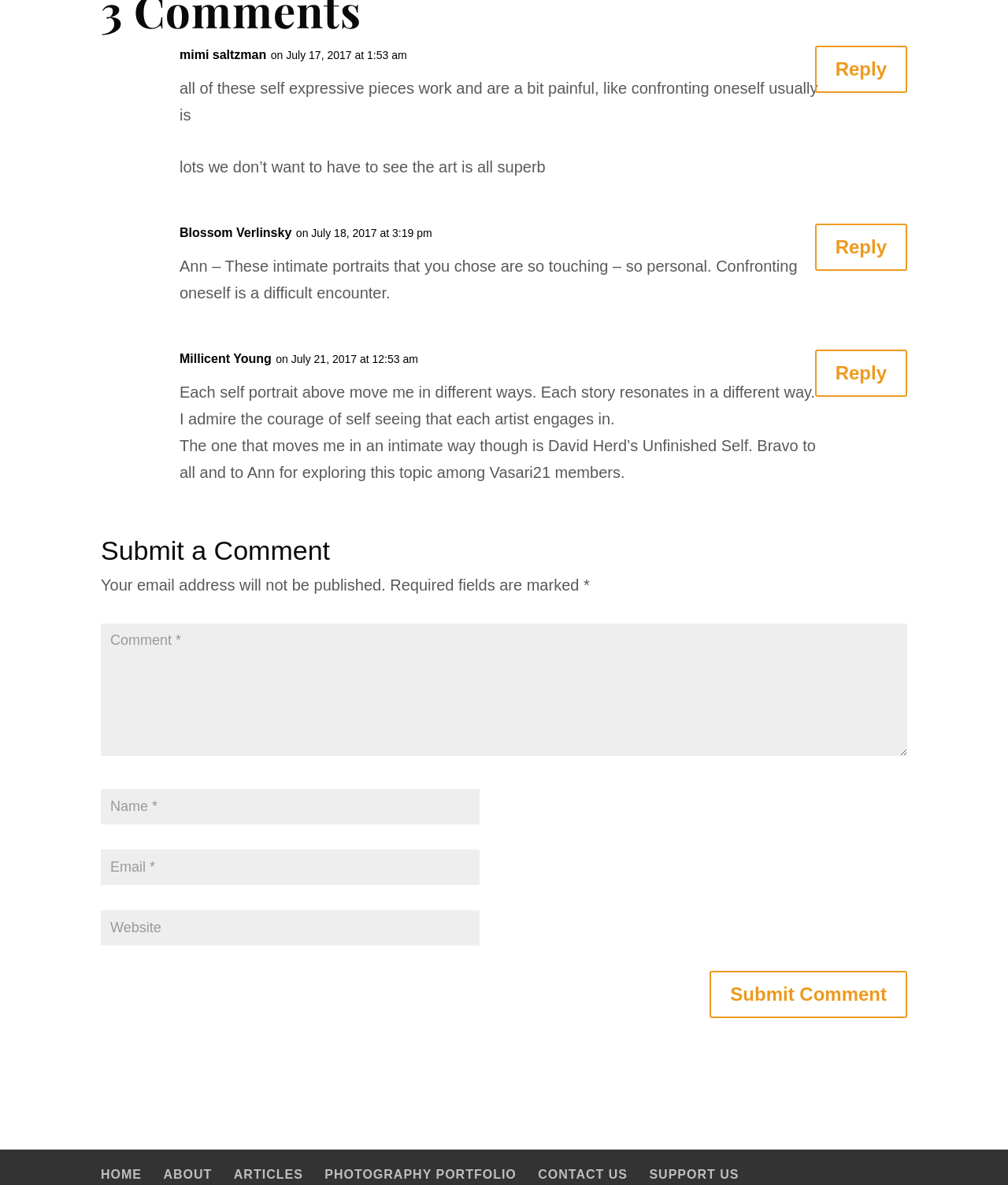Respond to the question with just a single word or phrase: 
How many articles are on the webpage?

3